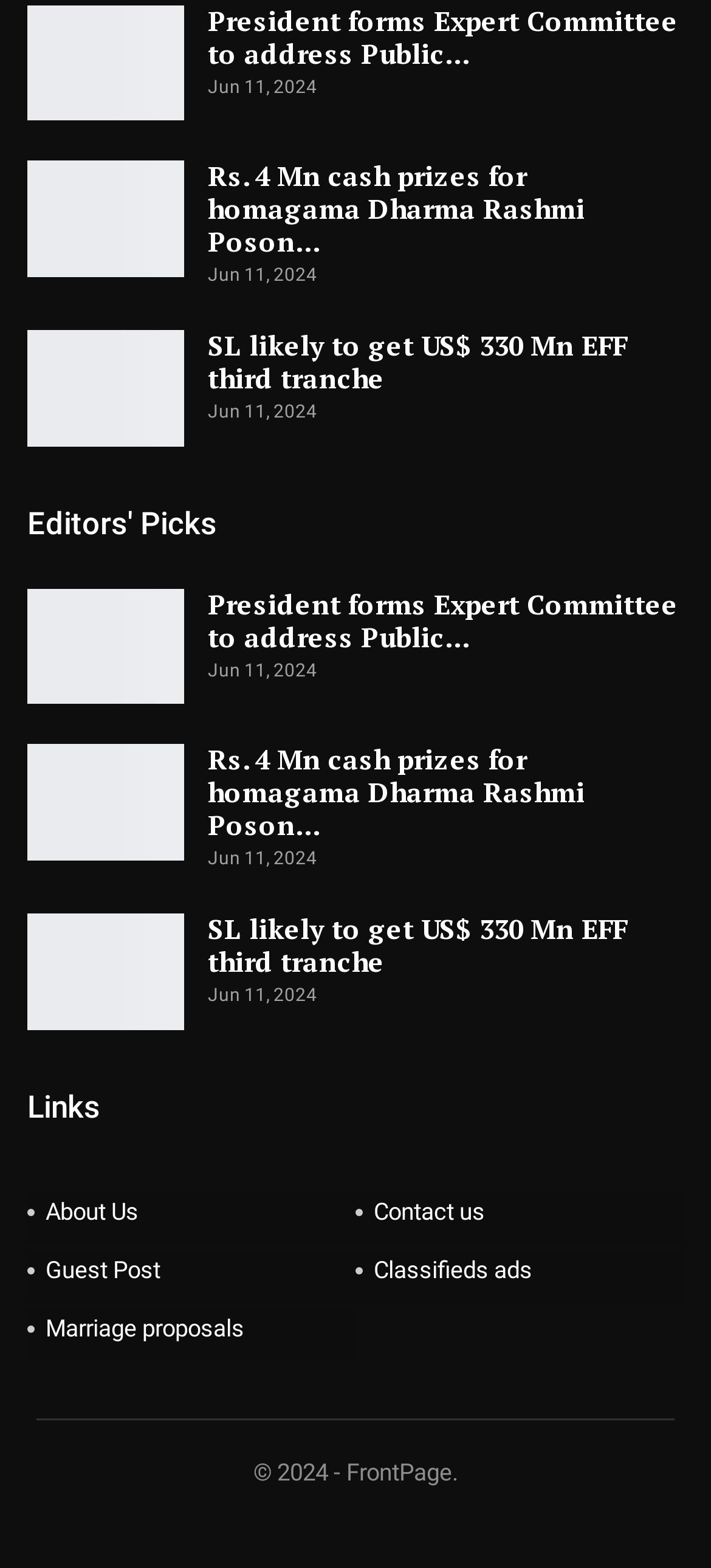What is the copyright information at the bottom of the webpage?
Answer the question using a single word or phrase, according to the image.

© 2024 - FrontPage